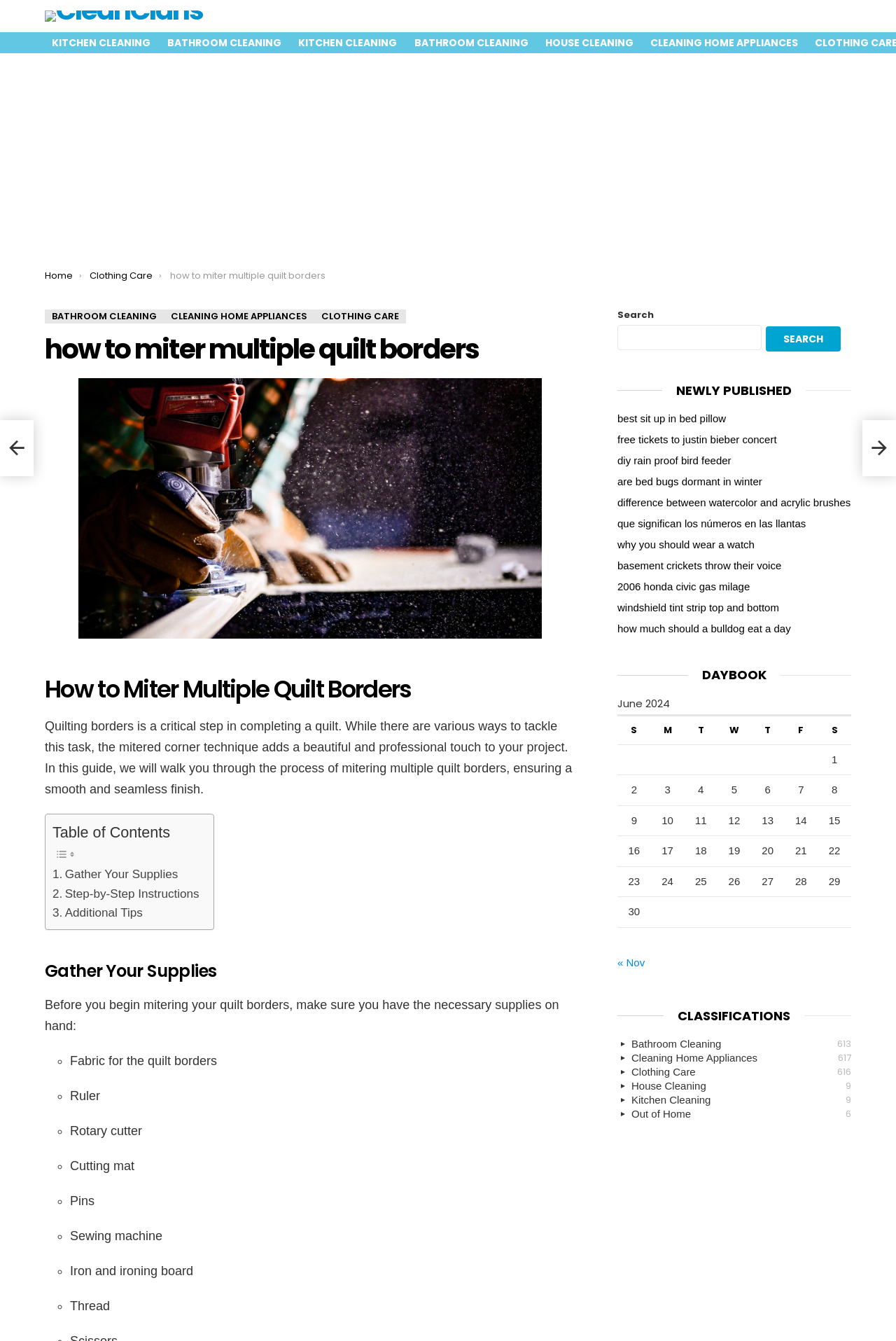Pinpoint the bounding box coordinates of the clickable area needed to execute the instruction: "Click on the 'How to Miter Multiple Quilt Borders' link". The coordinates should be specified as four float numbers between 0 and 1, i.e., [left, top, right, bottom].

[0.05, 0.201, 0.363, 0.21]